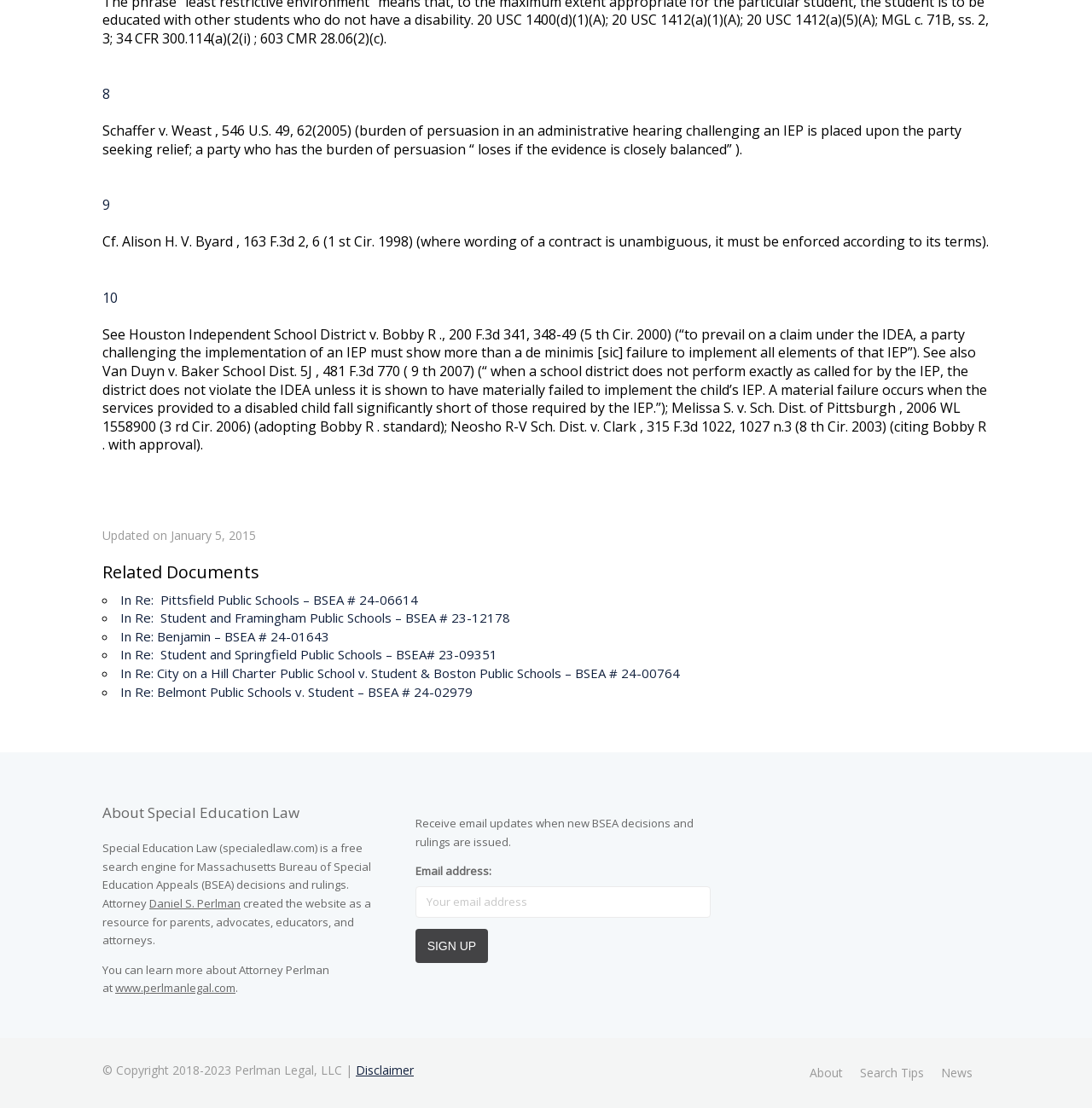Find the bounding box coordinates for the area that should be clicked to accomplish the instruction: "Click the link to learn more about Attorney Perlman".

[0.105, 0.885, 0.216, 0.899]